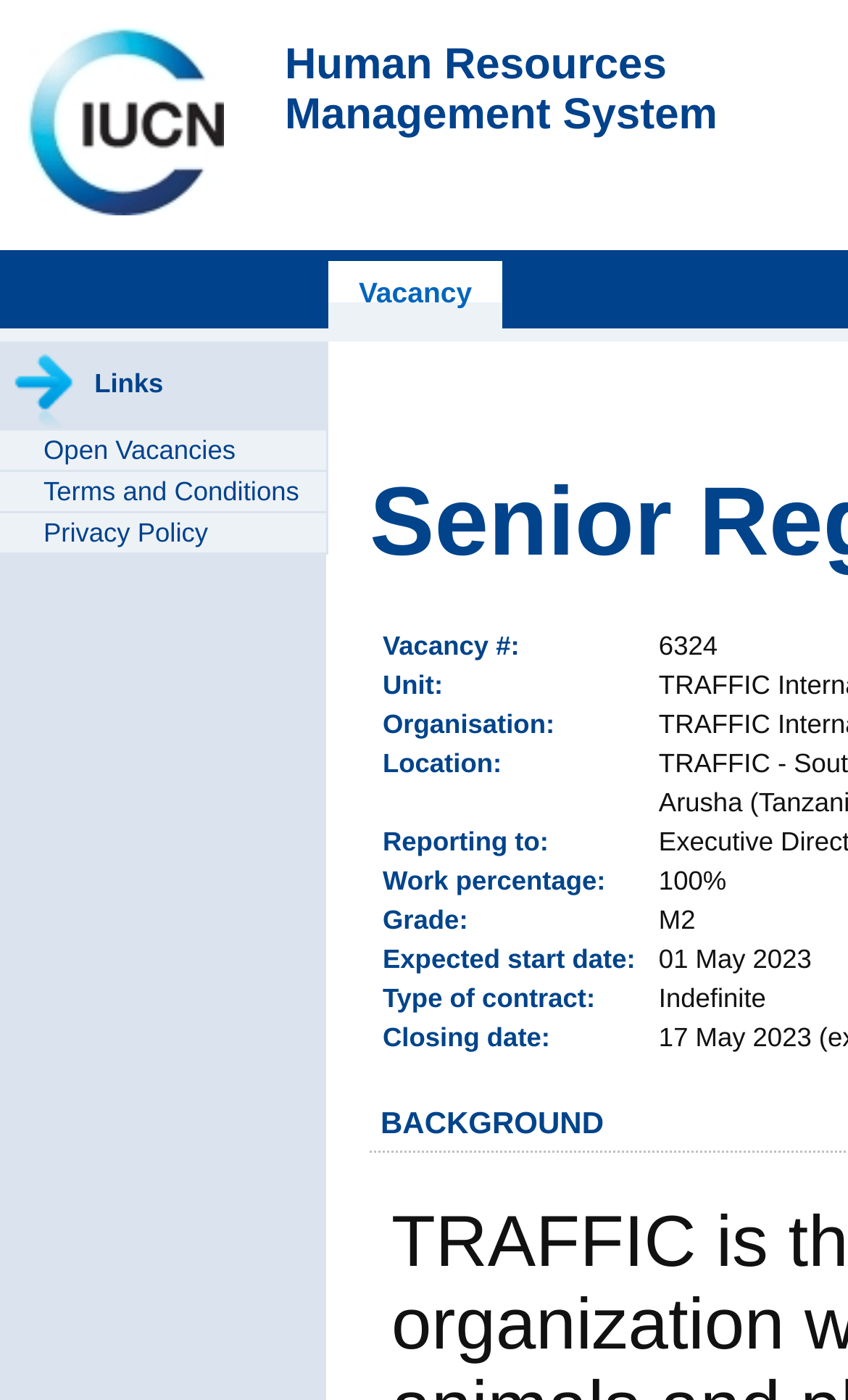Provide a one-word or short-phrase answer to the question:
What information is provided about the vacancy?

Various details